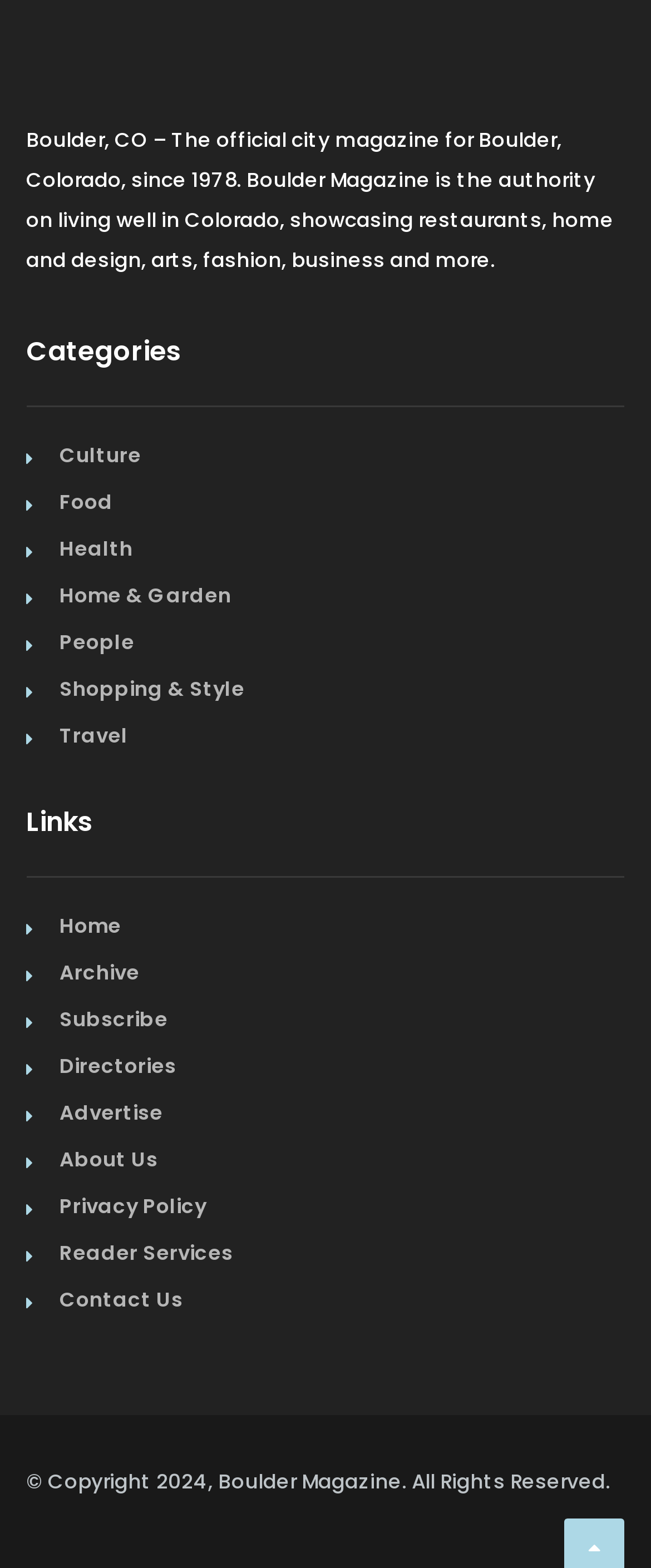Could you find the bounding box coordinates of the clickable area to complete this instruction: "Click on Culture"?

[0.091, 0.281, 0.217, 0.299]